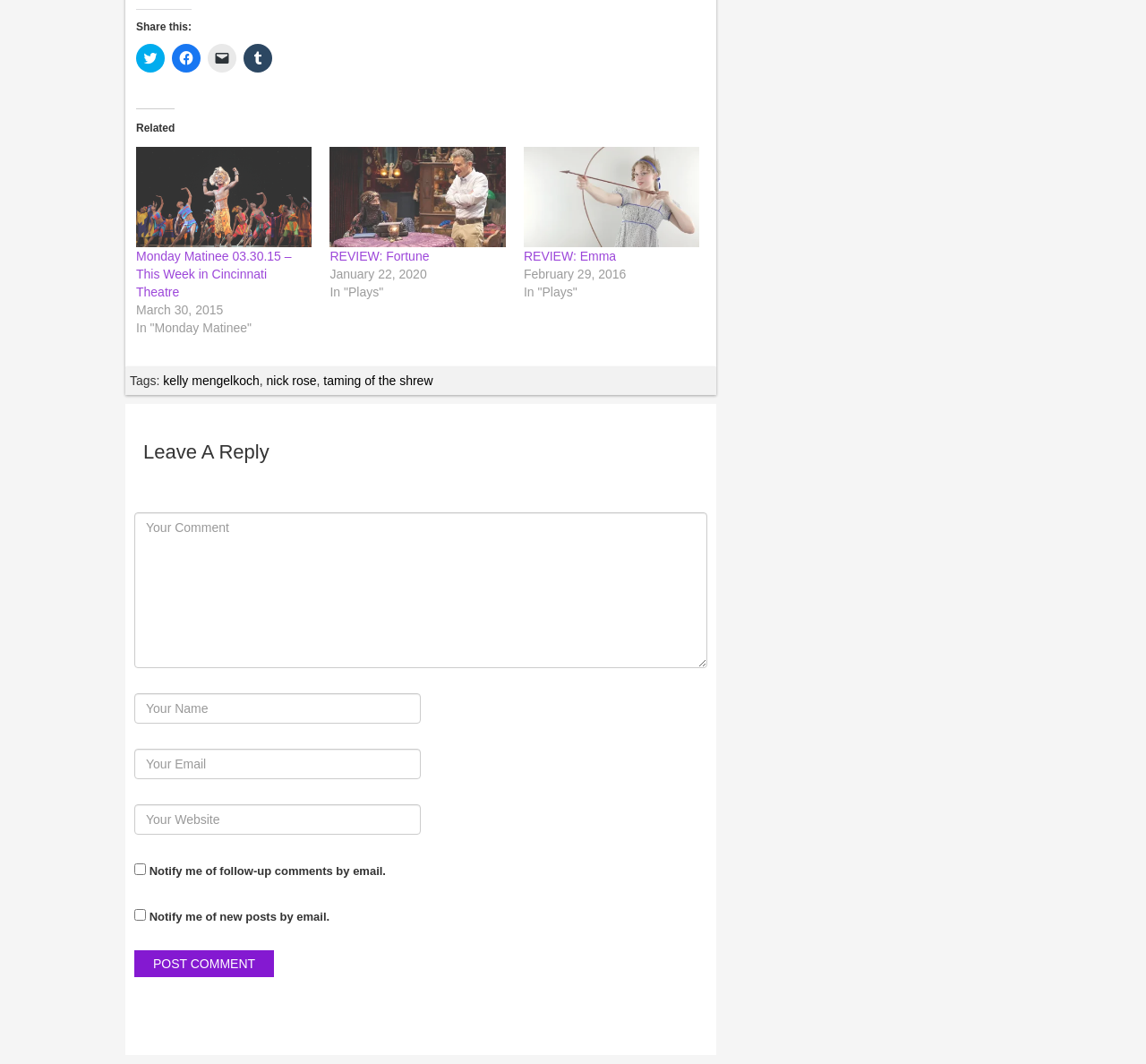Give a one-word or short phrase answer to this question: 
What are the tags of the webpage?

kelly mengelkoch, nick rose, taming of the shrew